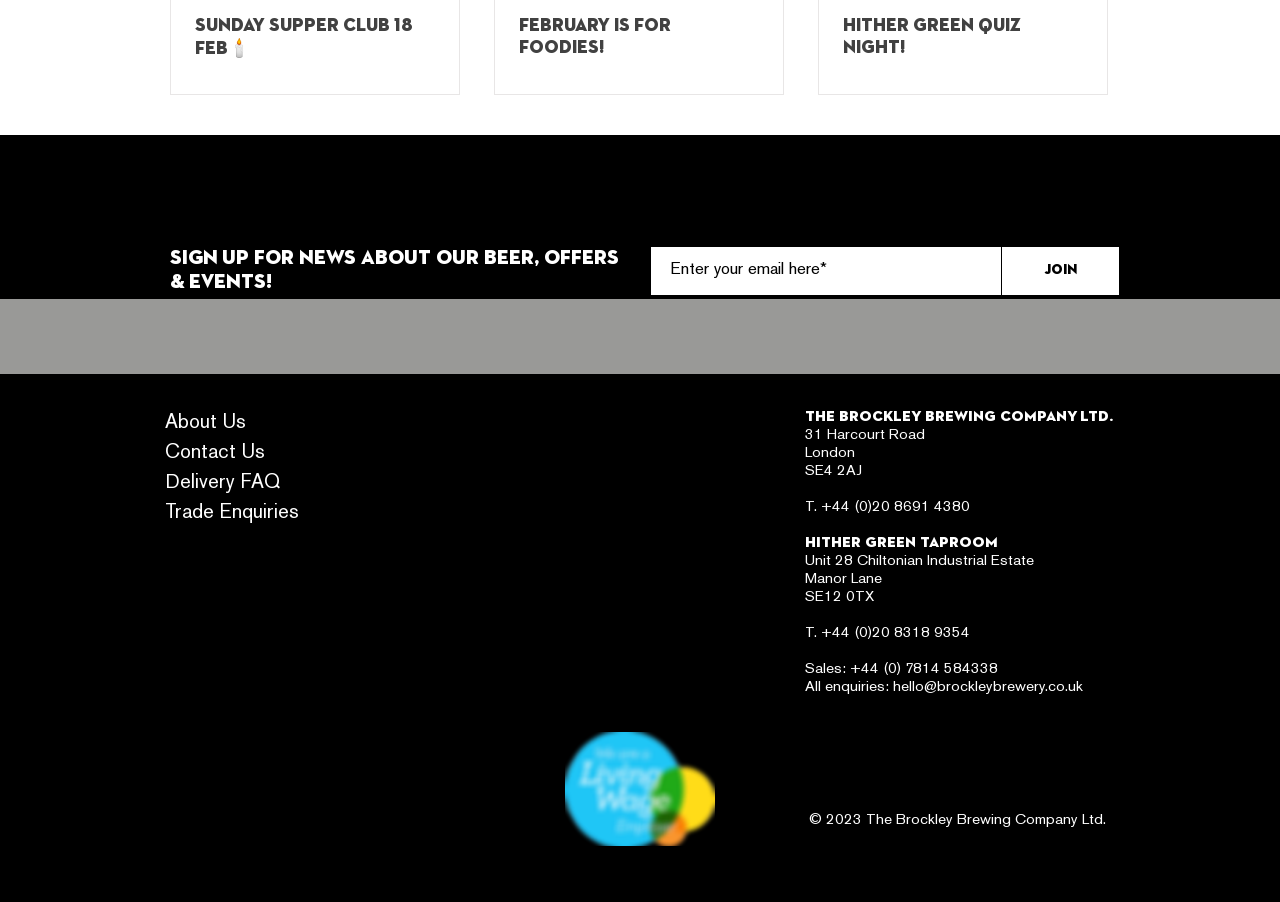Indicate the bounding box coordinates of the element that must be clicked to execute the instruction: "Contact Us". The coordinates should be given as four float numbers between 0 and 1, i.e., [left, top, right, bottom].

[0.129, 0.492, 0.207, 0.512]